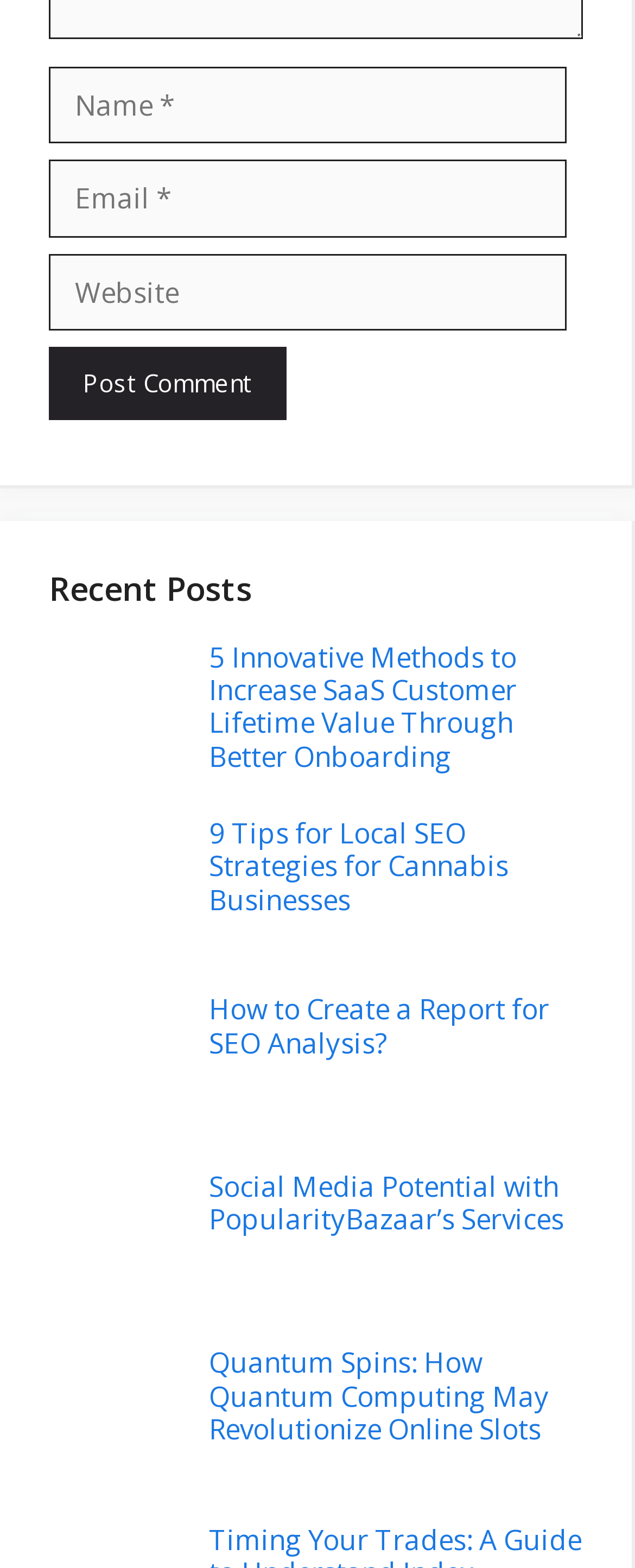Highlight the bounding box of the UI element that corresponds to this description: "parent_node: Comment name="email" placeholder="Email *"".

[0.077, 0.102, 0.892, 0.151]